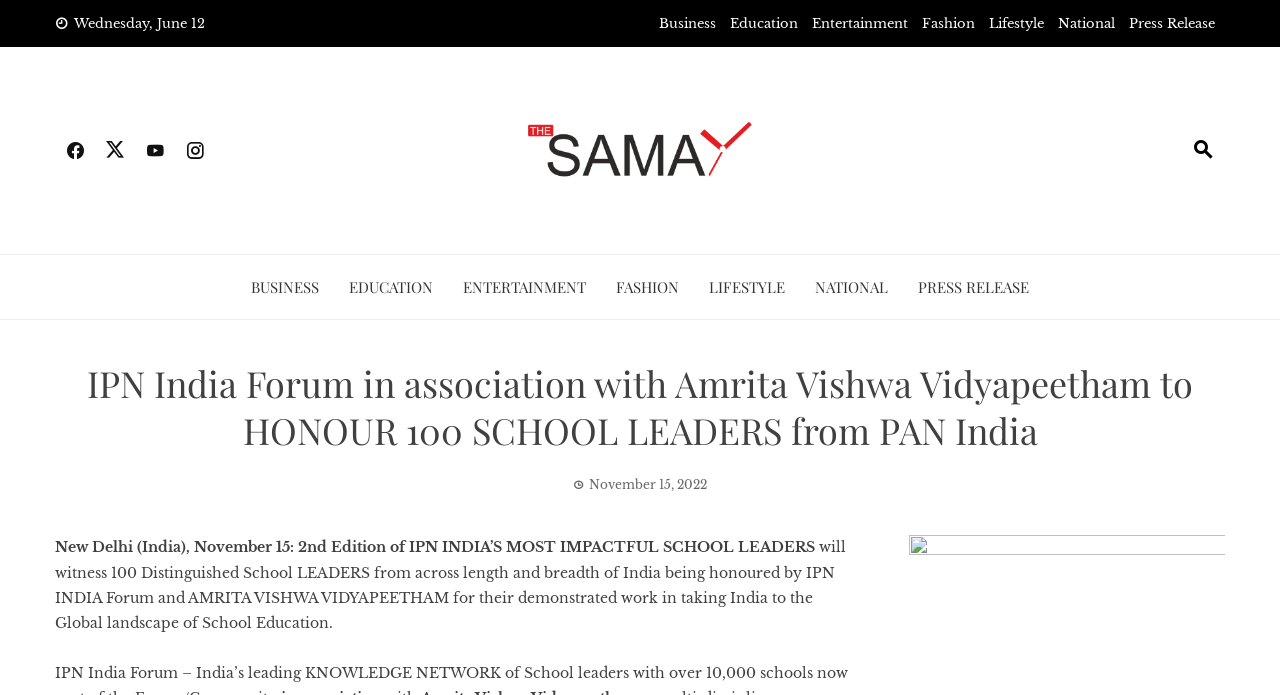Please locate the bounding box coordinates of the element that should be clicked to complete the given instruction: "Click on Press Release".

[0.882, 0.022, 0.949, 0.046]